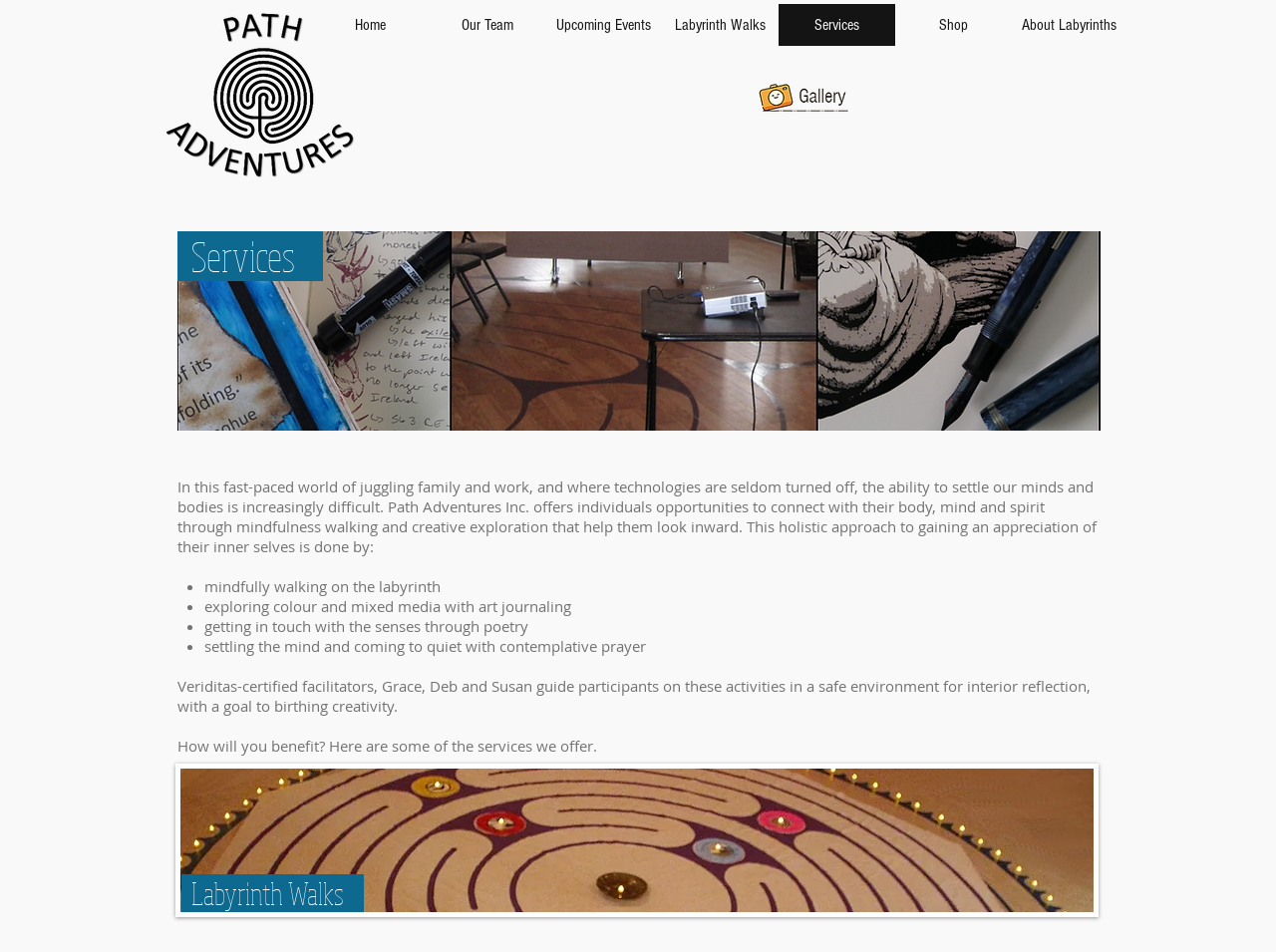Please determine the bounding box of the UI element that matches this description: Next →. The coordinates should be given as (top-left x, top-left y, bottom-right x, bottom-right y), with all values between 0 and 1.

None